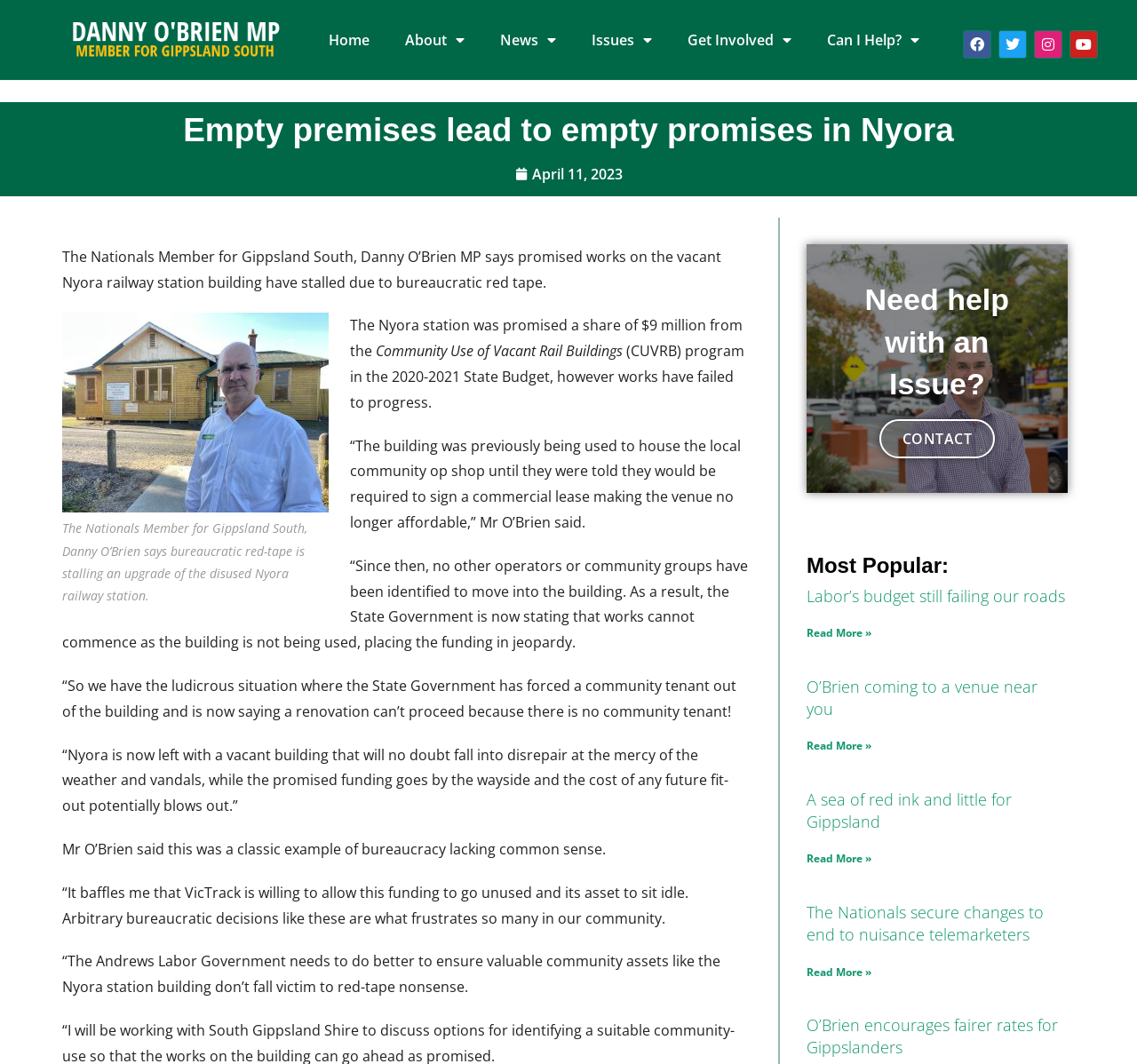Specify the bounding box coordinates of the area to click in order to follow the given instruction: "View the 'News' section."

[0.424, 0.018, 0.505, 0.057]